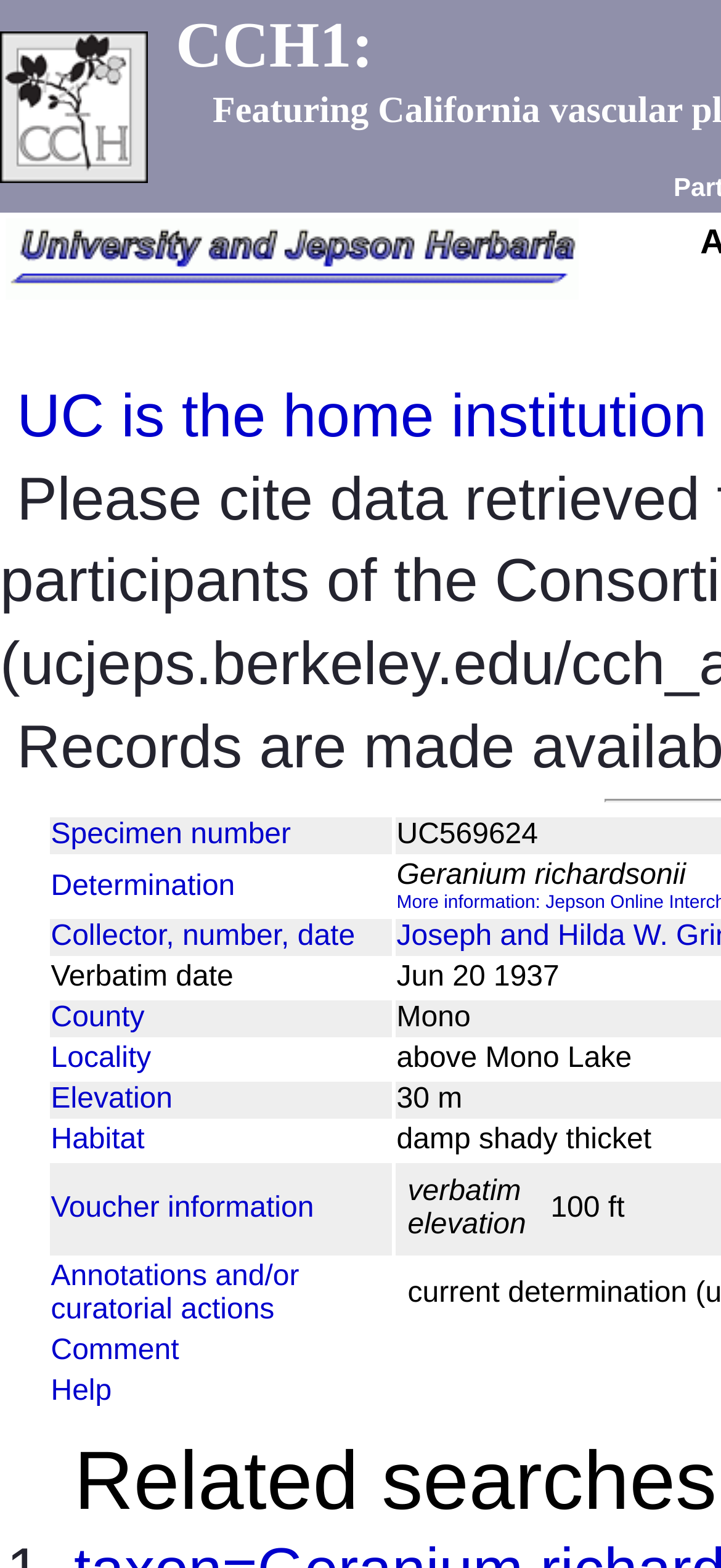Use a single word or phrase to respond to the question:
What is the relationship between the 'Elevation' and 'Verbatim elevation' labels?

They are related